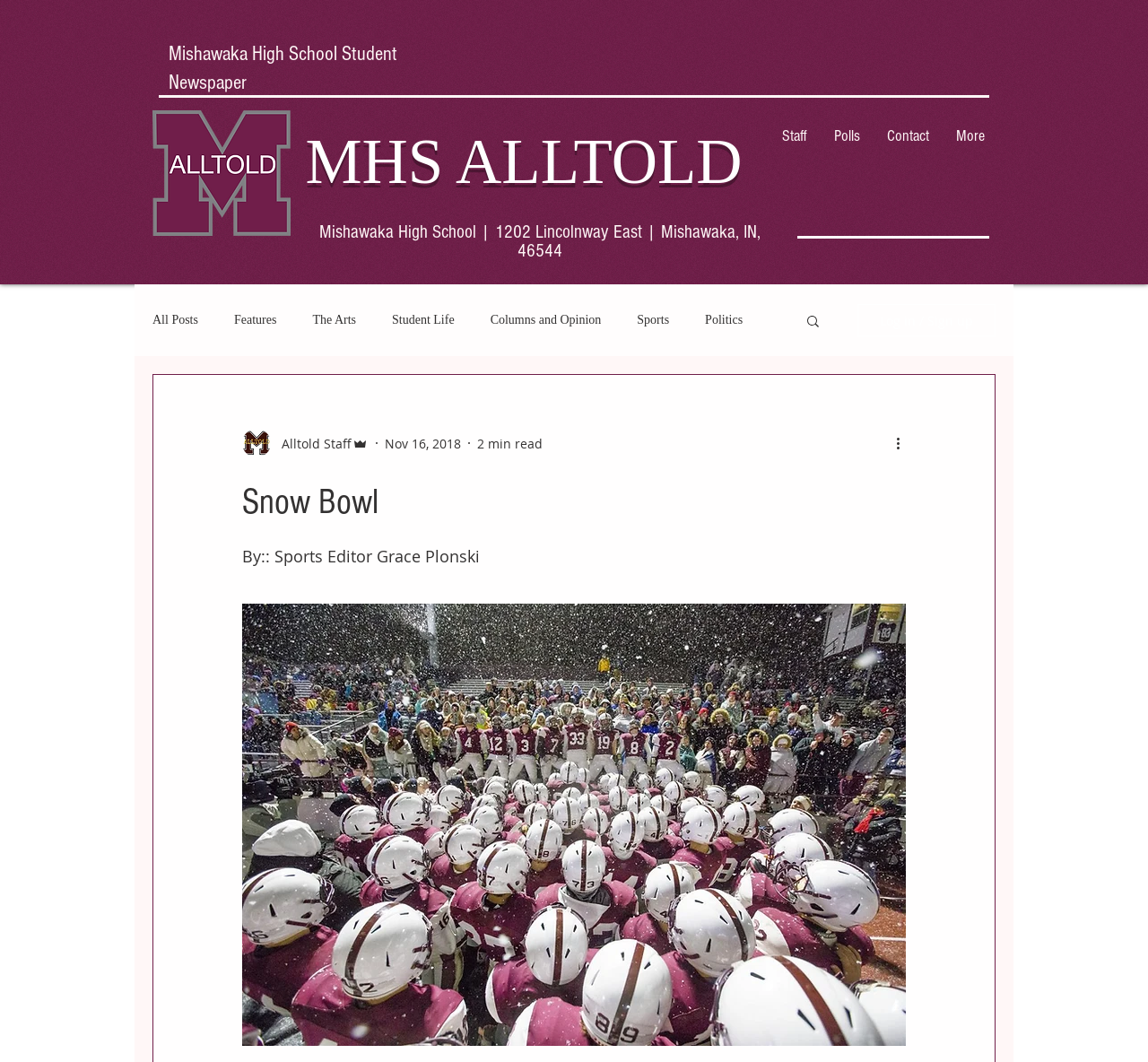Could you find the bounding box coordinates of the clickable area to complete this instruction: "Click on the 'Sports' category"?

[0.555, 0.295, 0.583, 0.309]